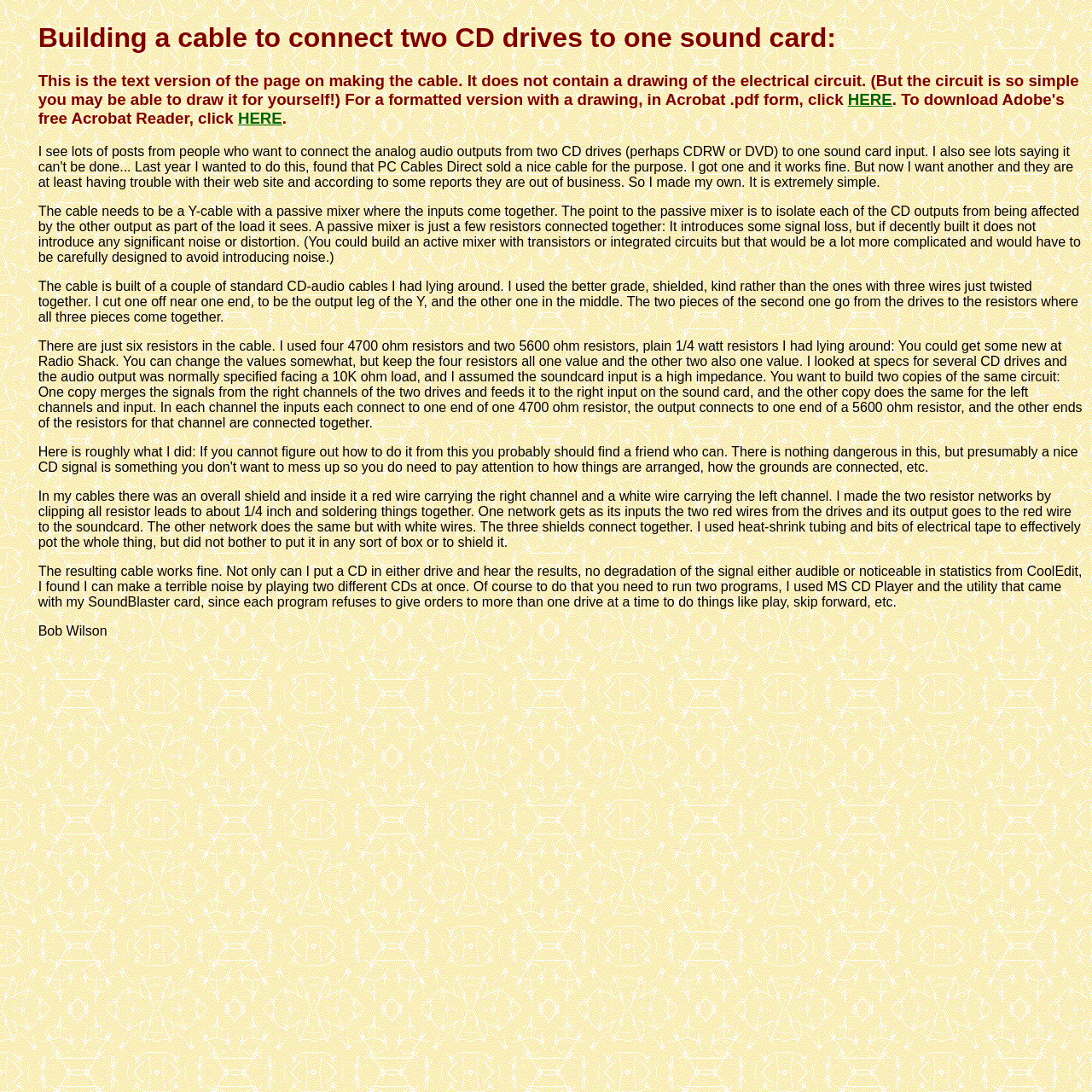What is the purpose of the passive mixer?
Observe the image and answer the question with a one-word or short phrase response.

To isolate CD outputs